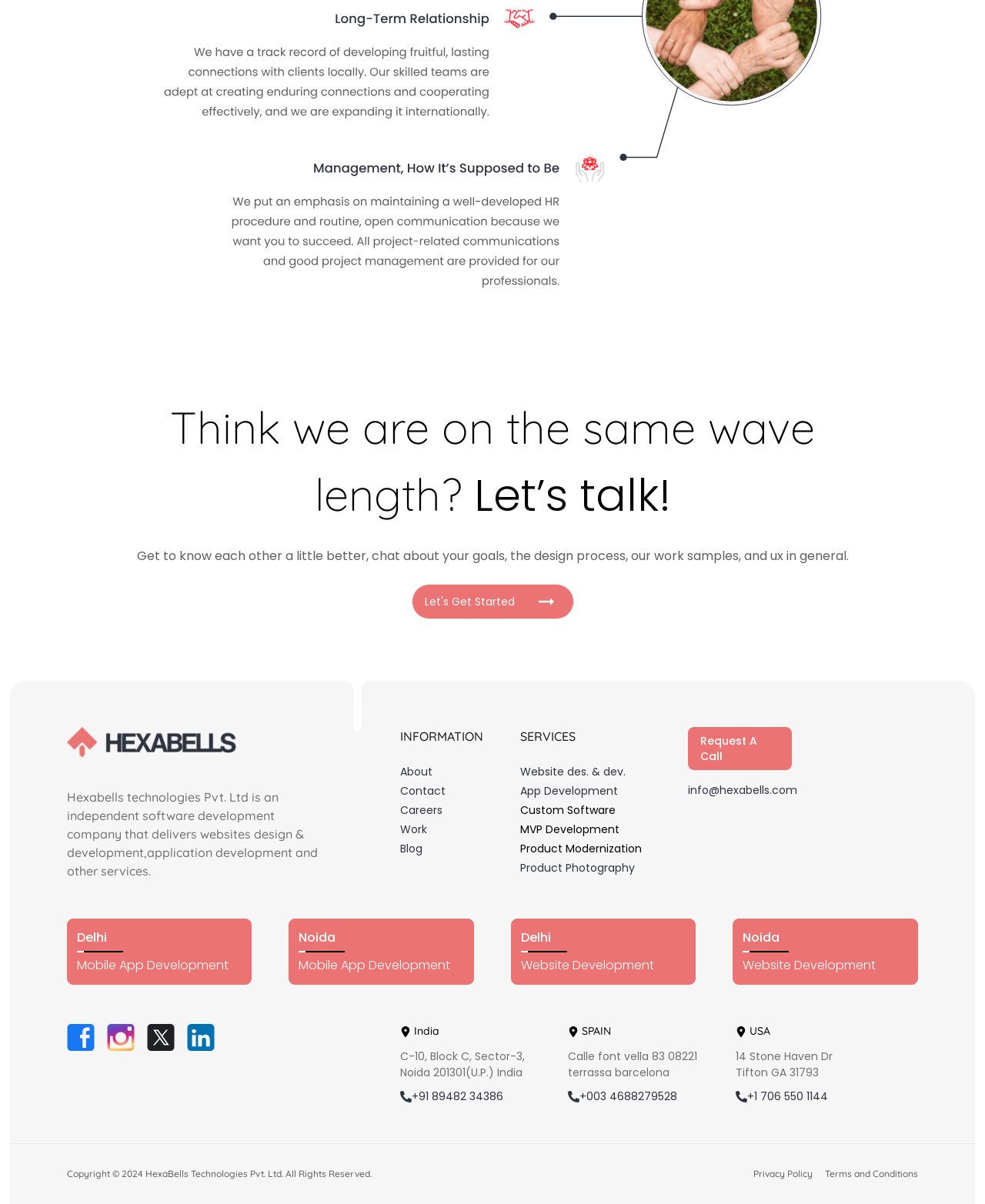Provide a brief response using a word or short phrase to this question:
How many locations are listed?

3